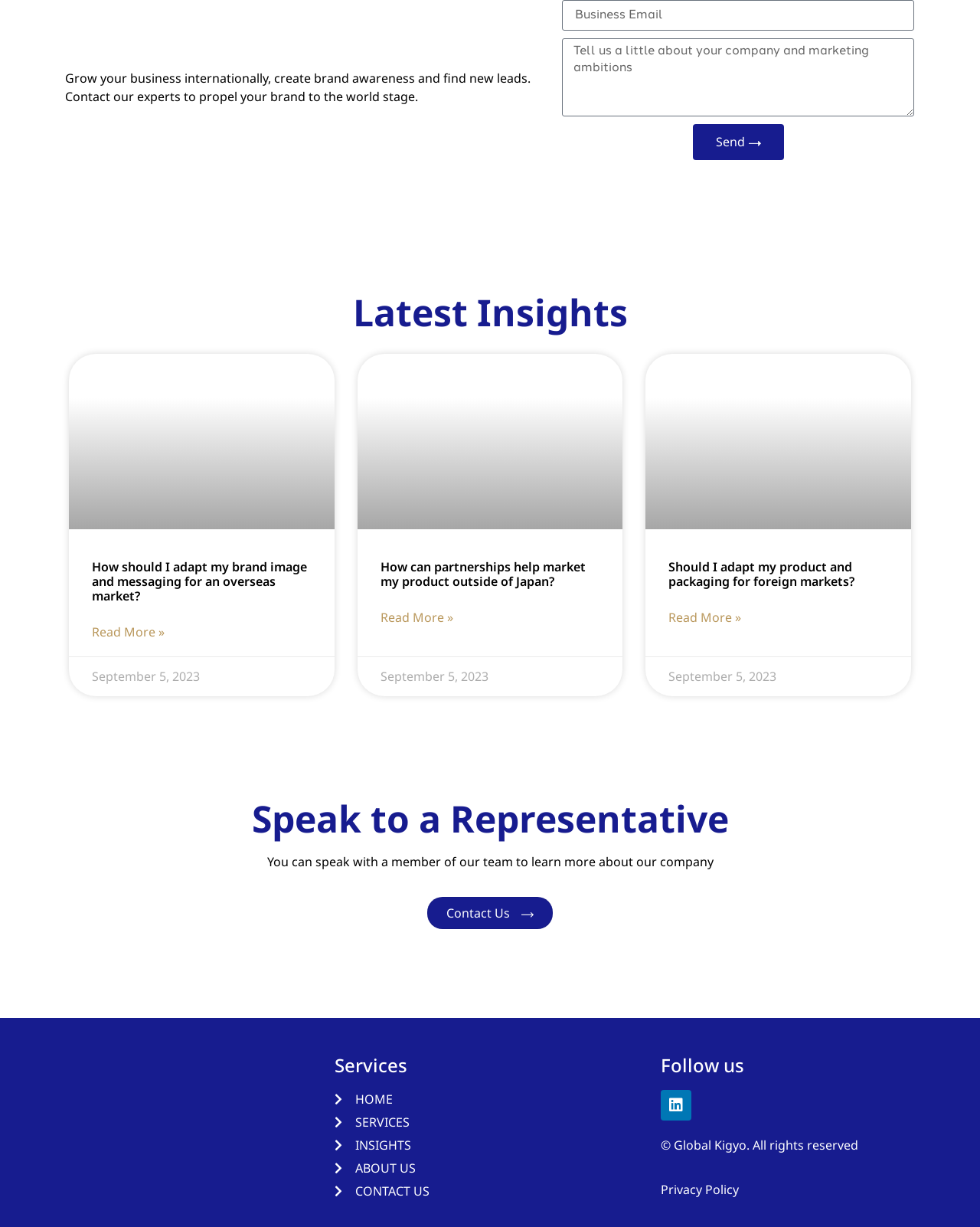What is the purpose of the 'Contact Us' link?
Kindly give a detailed and elaborate answer to the question.

The 'Contact Us' link is located under the heading 'Speak to a Representative', which suggests that the link is used to contact a member of the company's team to learn more about the company. The link is likely to lead to a contact form or a page with contact information.